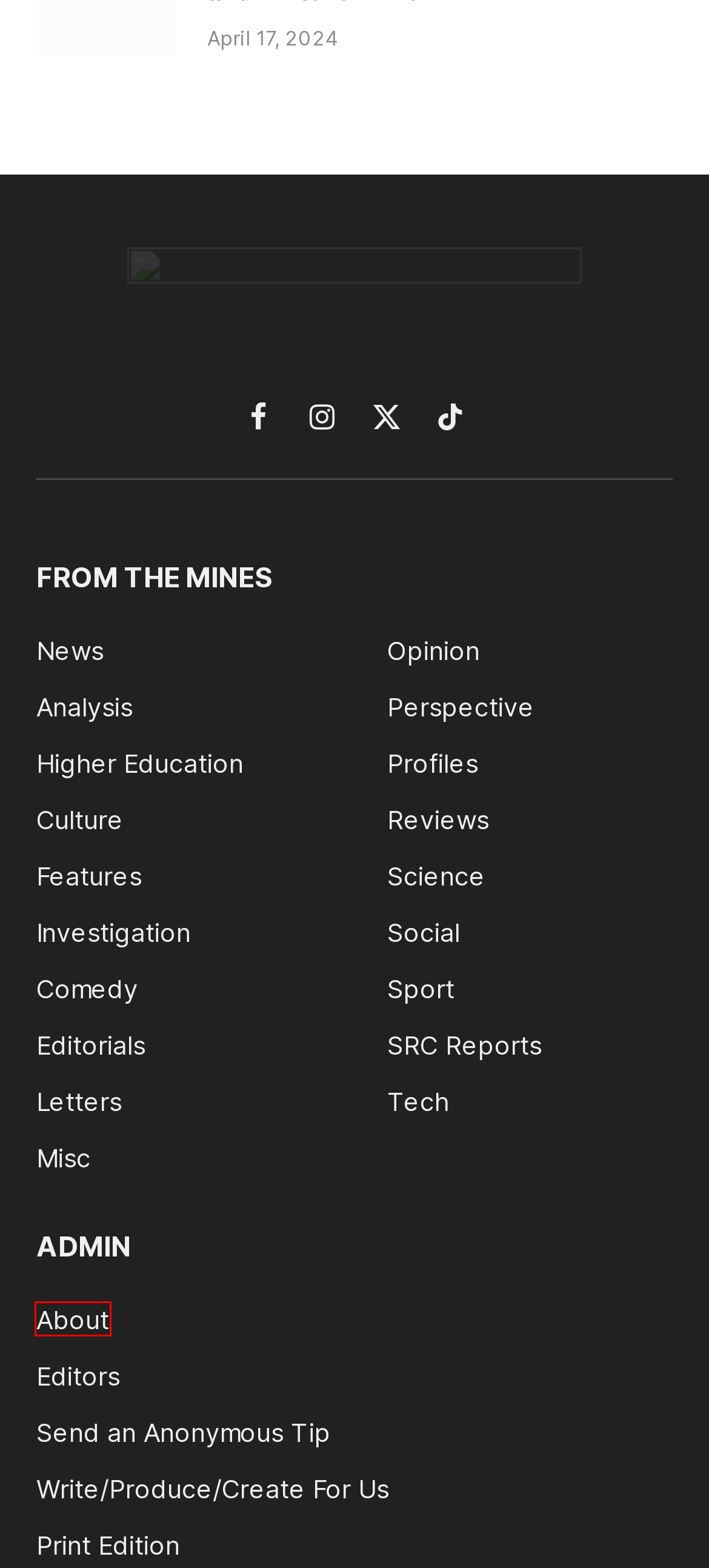View the screenshot of the webpage containing a red bounding box around a UI element. Select the most fitting webpage description for the new page shown after the element in the red bounding box is clicked. Here are the candidates:
A. About - Honi Soit
B. Write/report/create for us - Honi Soit
C. Letters between Palestine and the West - Honi Soit
D. SRC Reports 2015 – OWeek, Semester 1 - Honi Soit
E. Tech support - Honi Soit
F. Print Edition - Honi Soit
G. Mischief, riot, or terrorism? - Honi Soit
H. Higher Education Portal - Honi Soit

A